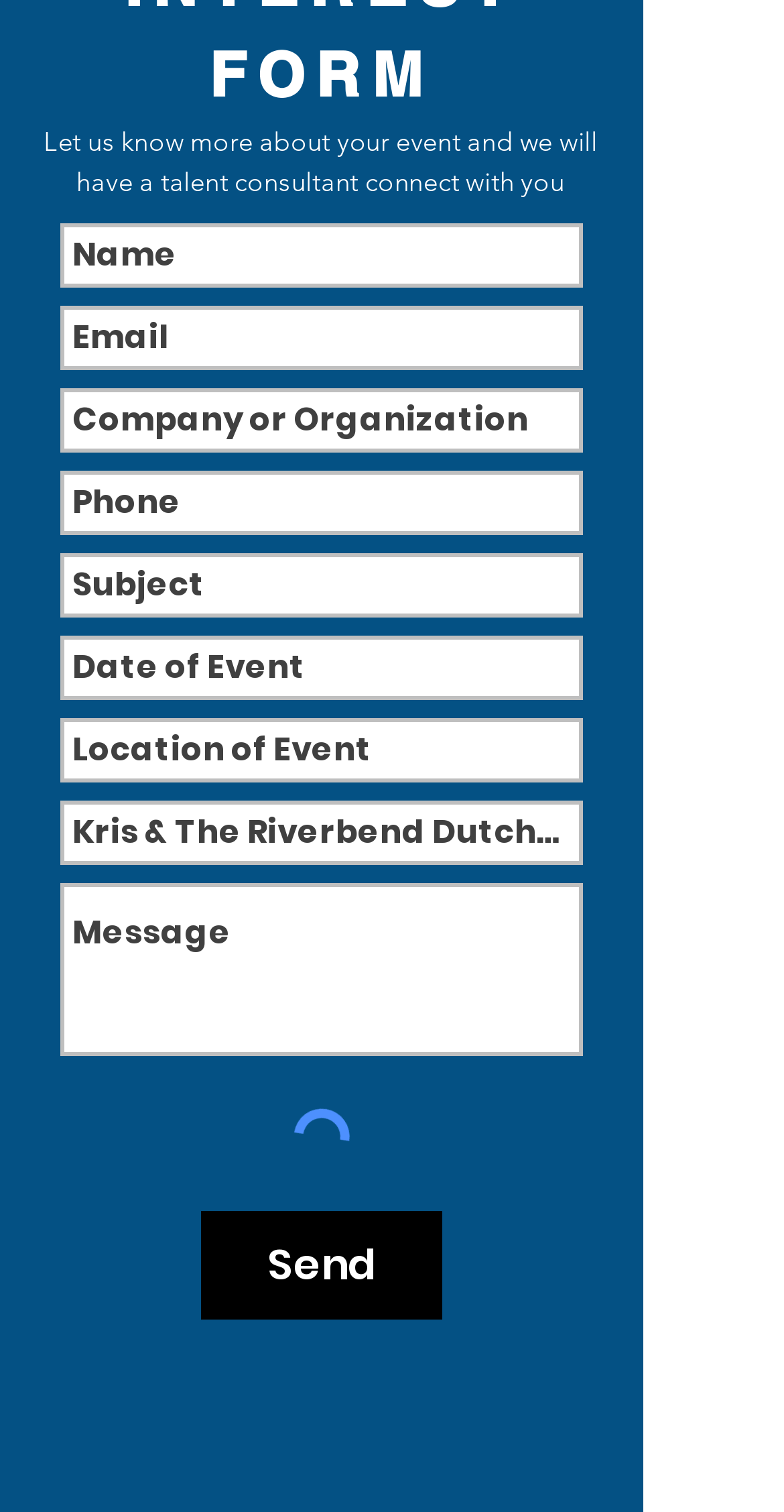What is the purpose of this webpage?
Using the image as a reference, deliver a detailed and thorough answer to the question.

Based on the heading 'Let us know more about your event and we will have a talent consultant connect with you' and the presence of various textboxes for event details, it can be inferred that the purpose of this webpage is to allow users to inquire about events and connect with a talent consultant.